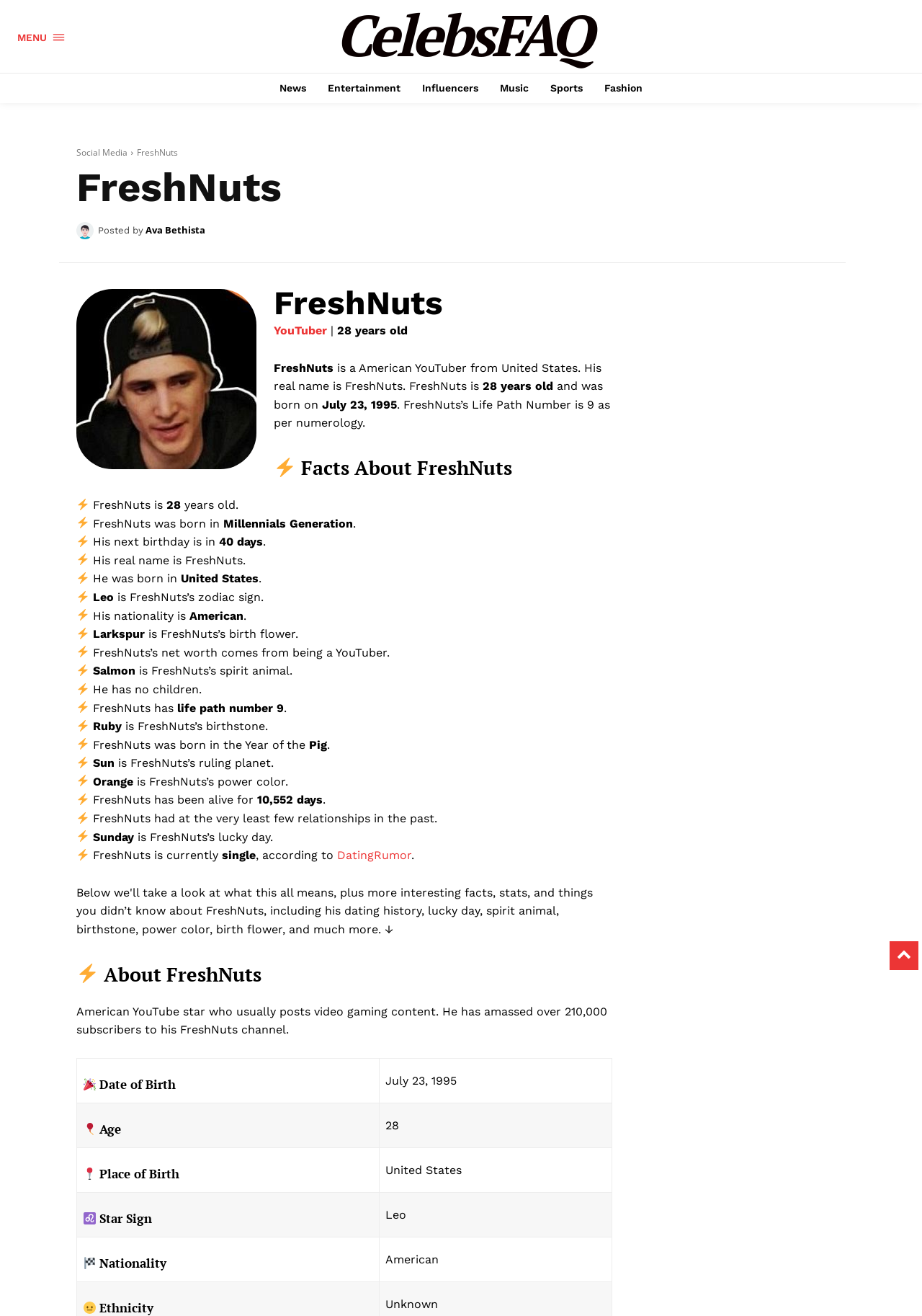Determine the bounding box coordinates for the area that should be clicked to carry out the following instruction: "Read about FreshNuts's life path number".

[0.297, 0.302, 0.662, 0.327]